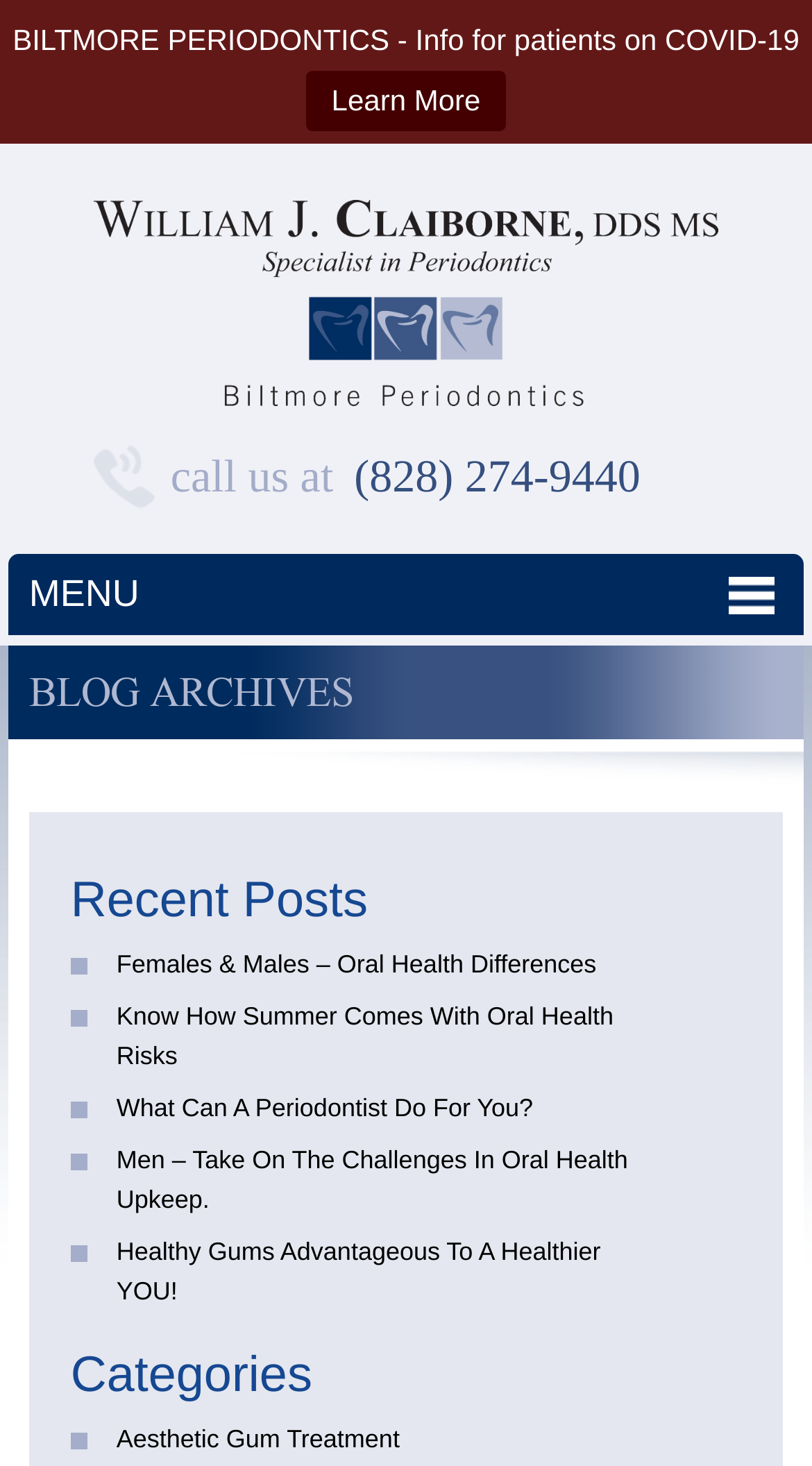How many blog posts are listed?
Based on the visual information, provide a detailed and comprehensive answer.

I found the number of blog posts by counting the link elements under the 'Recent Posts' heading. There are 5 link elements, which correspond to 5 blog posts.